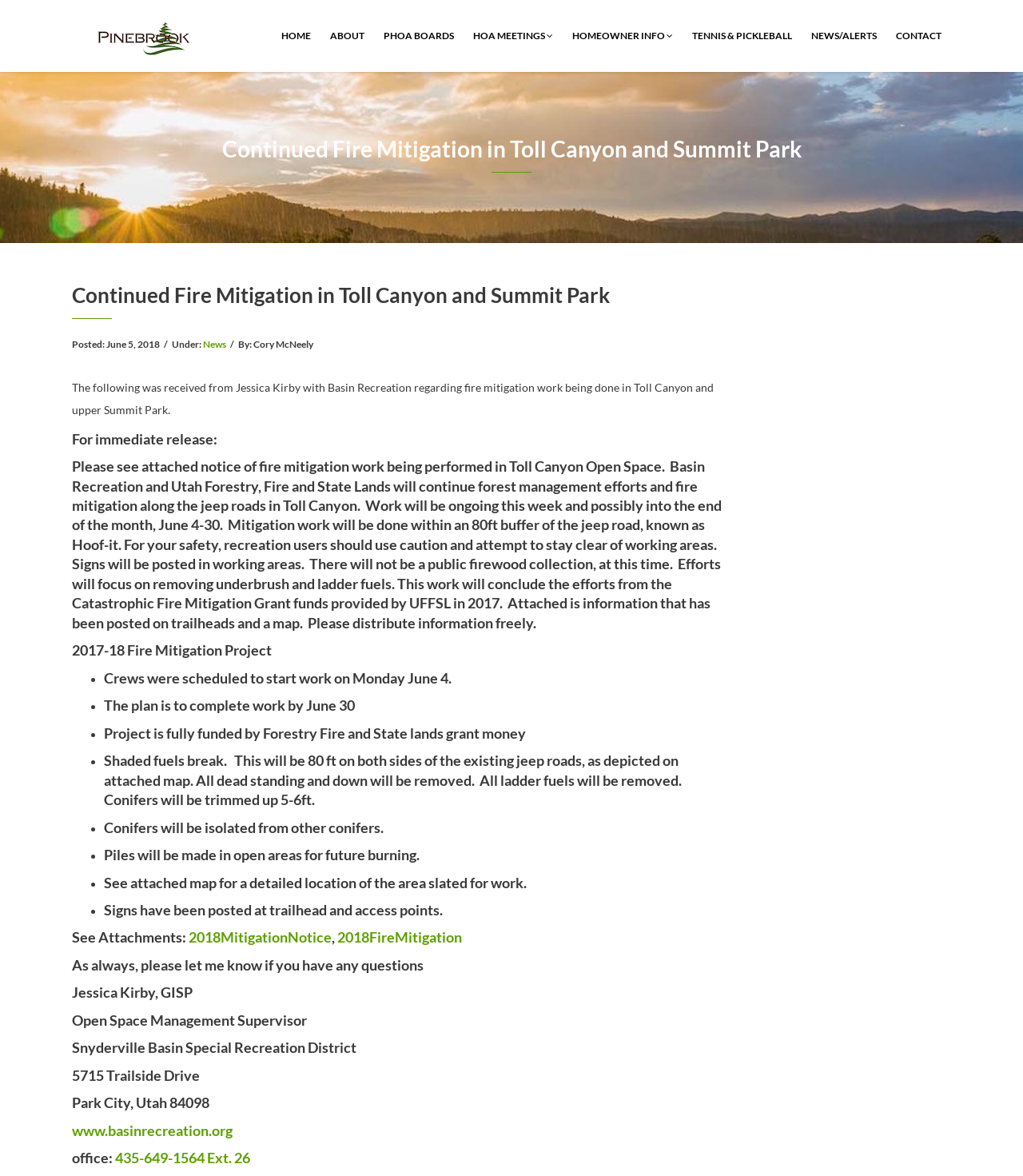Find and specify the bounding box coordinates that correspond to the clickable region for the instruction: "View Continued Fire Mitigation in Toll Canyon and Summit Park".

[0.07, 0.116, 0.93, 0.145]